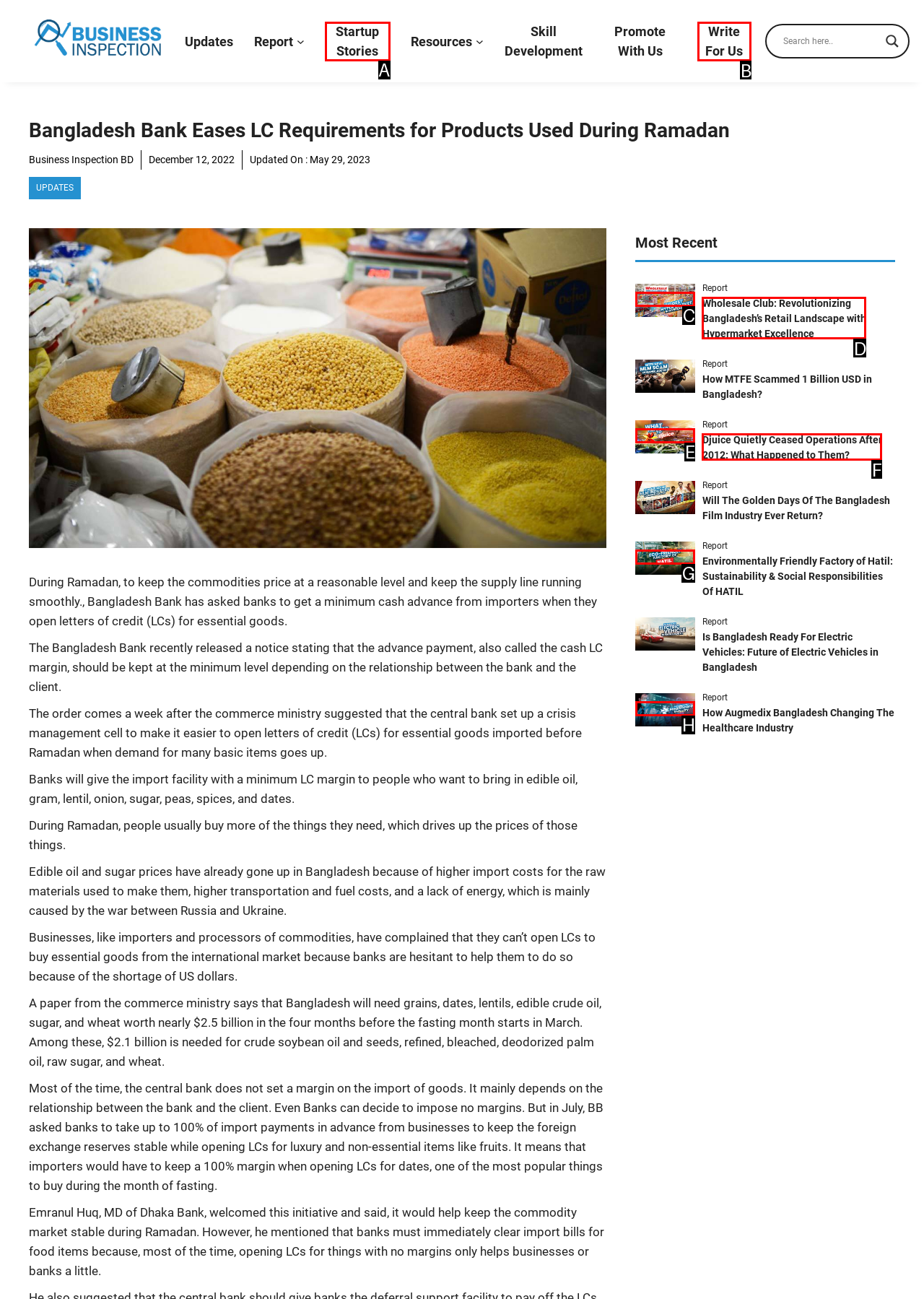Select the letter of the UI element you need to click on to fulfill this task: Click on the 'Write For Us' link. Write down the letter only.

B